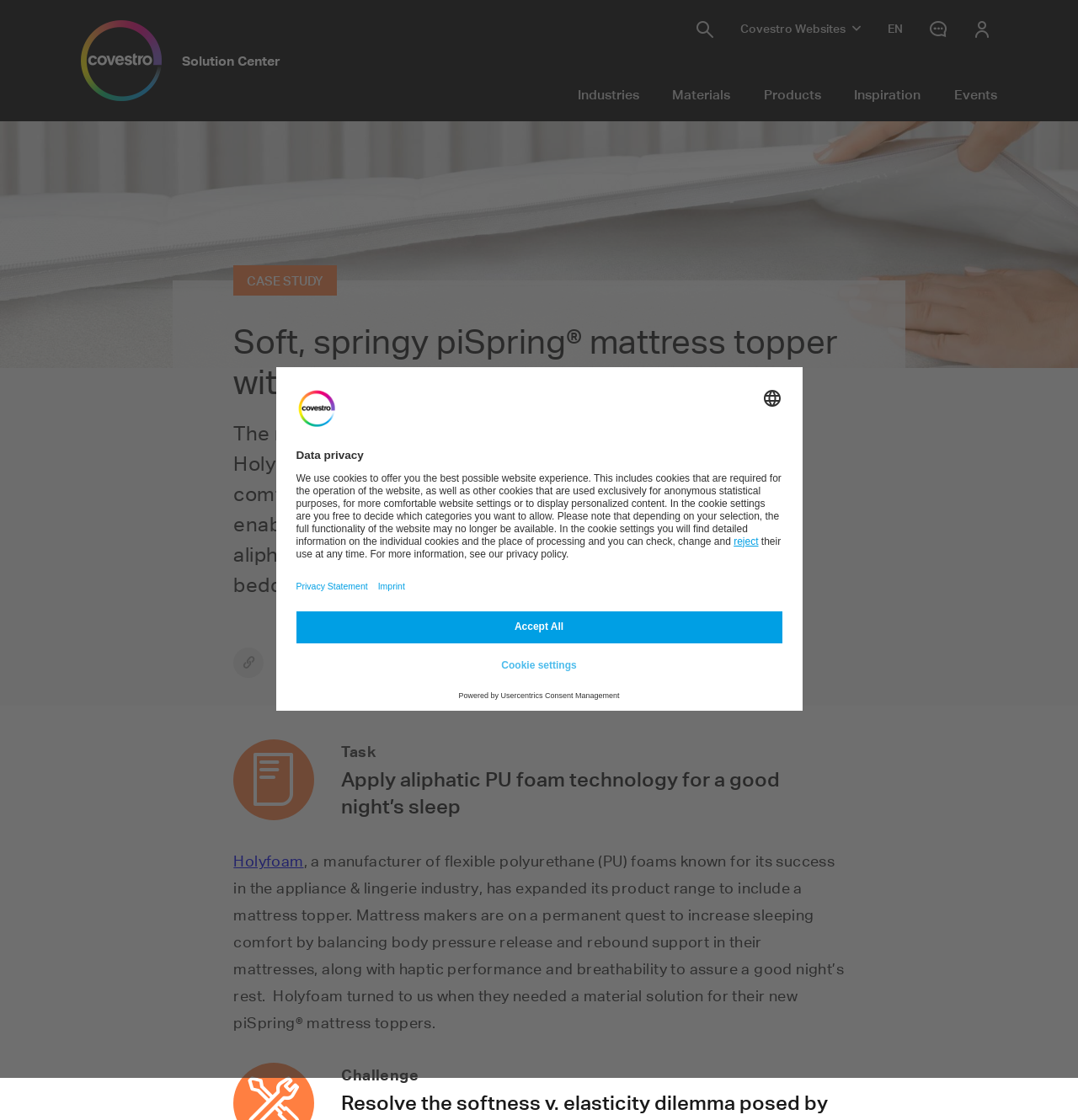Given the description: "Login for Customers", determine the bounding box coordinates of the UI element. The coordinates should be formatted as four float numbers between 0 and 1, [left, top, right, bottom].

[0.891, 0.018, 0.938, 0.033]